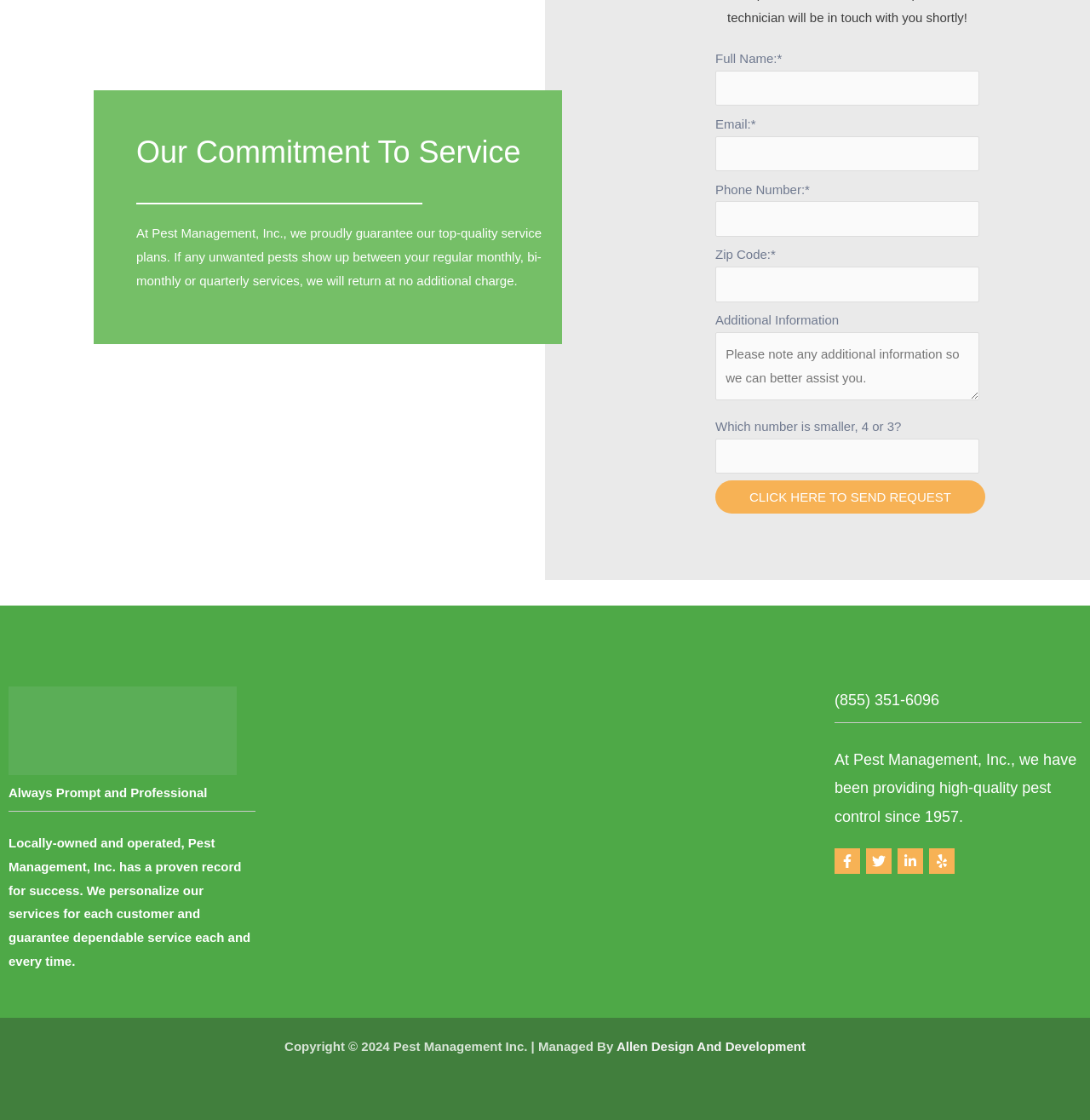Using the elements shown in the image, answer the question comprehensively: What is the company's phone number?

The company's phone number is (855) 351-6096, which is located in the footer section of the webpage.